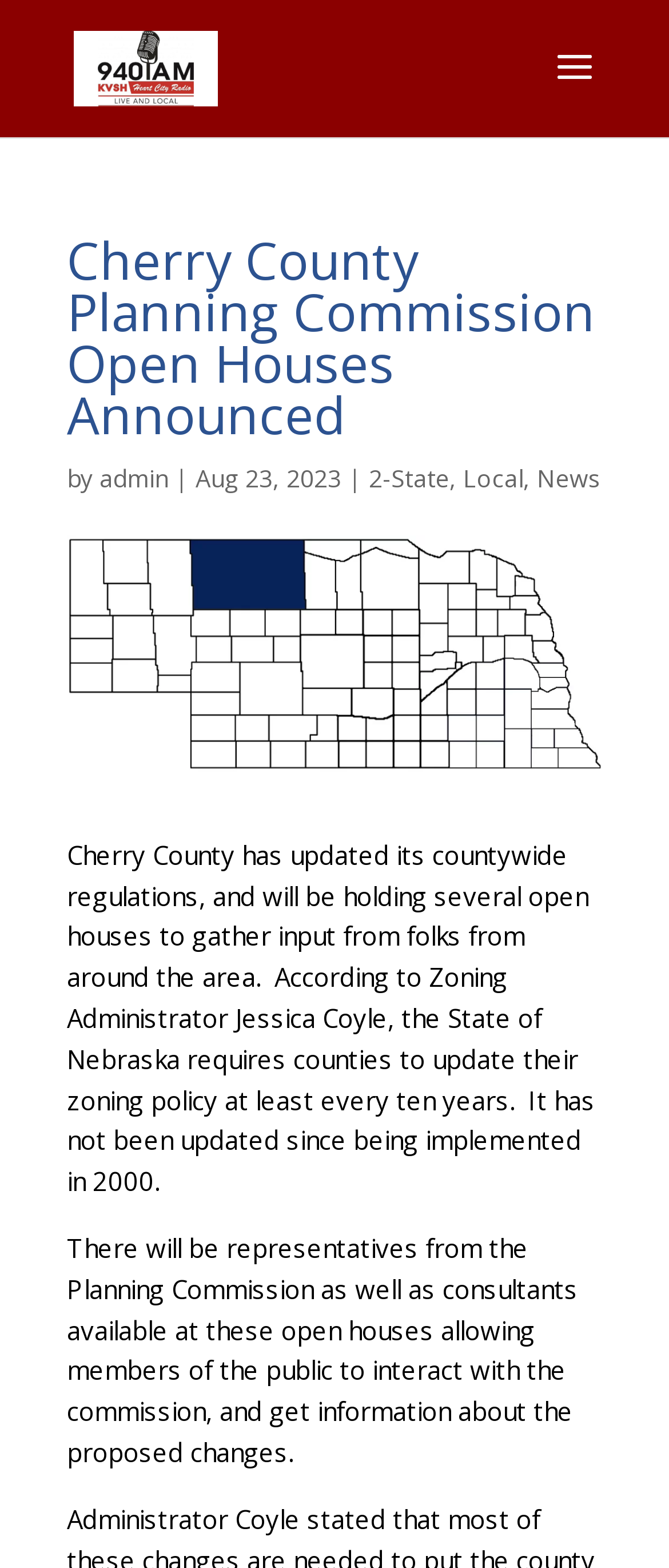Who will be available at the open houses?
Look at the image and respond with a single word or a short phrase.

Representatives from the Planning Commission and consultants